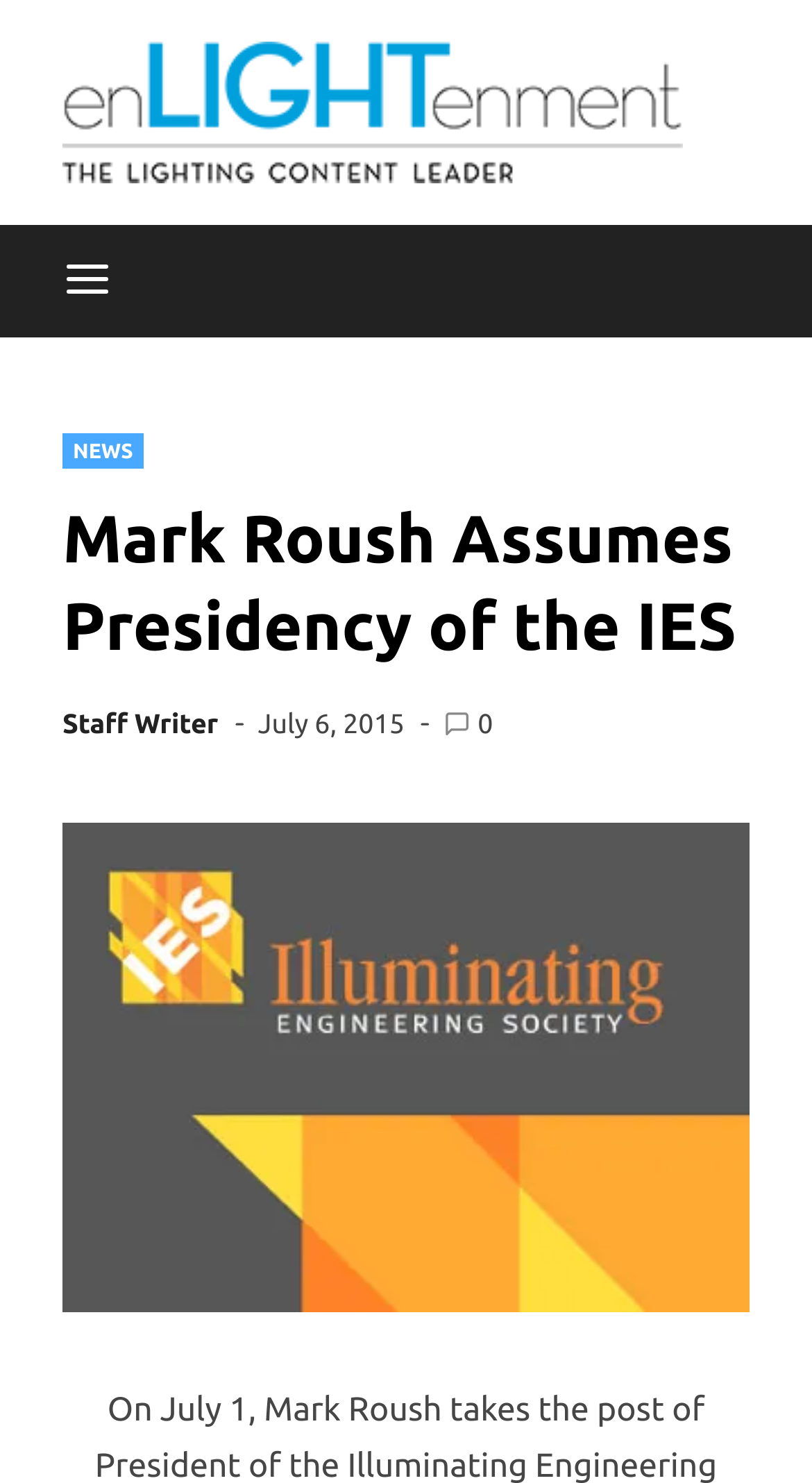Offer a detailed account of what is visible on the webpage.

The webpage appears to be a news article page. At the top, there is a menu button labeled "Menu" on the left side, and a link on the right side. Below the menu button, there is a header section that spans the entire width of the page. Within the header, there are several elements, including a link labeled "NEWS" on the left side, a heading that reads "Mark Roush Assumes Presidency of the IES" in the center, and three links on the right side, labeled "Staff Writer", "July 6, 2015", and "0", respectively. There are also three images on the right side, likely representing icons or avatars.

Below the header section, there is a large image that spans the entire width of the page, likely the logo of the Illuminating Engineering Society of North America. The image is centered and takes up most of the page's vertical space.

There are no other notable UI elements or text on the page, suggesting that the article content may be brief or summarized. Overall, the page has a simple and clean layout, with a focus on the header section and the large image.